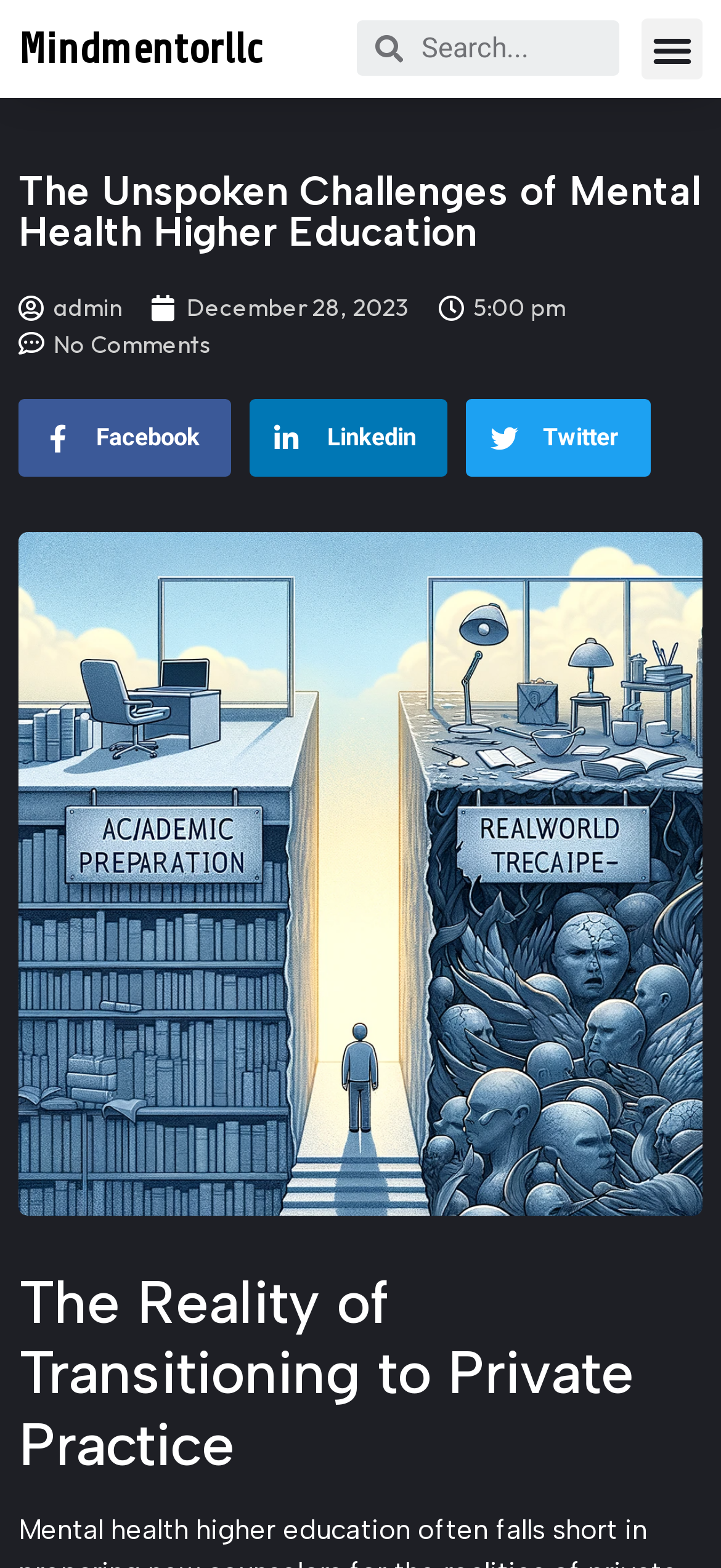Using the information from the screenshot, answer the following question thoroughly:
What social media platforms are available?

I found the answer by looking at the StaticText elements with the texts 'Facebook', 'Linkedin', and 'Twitter' which are likely to be the social media platforms available on the webpage.